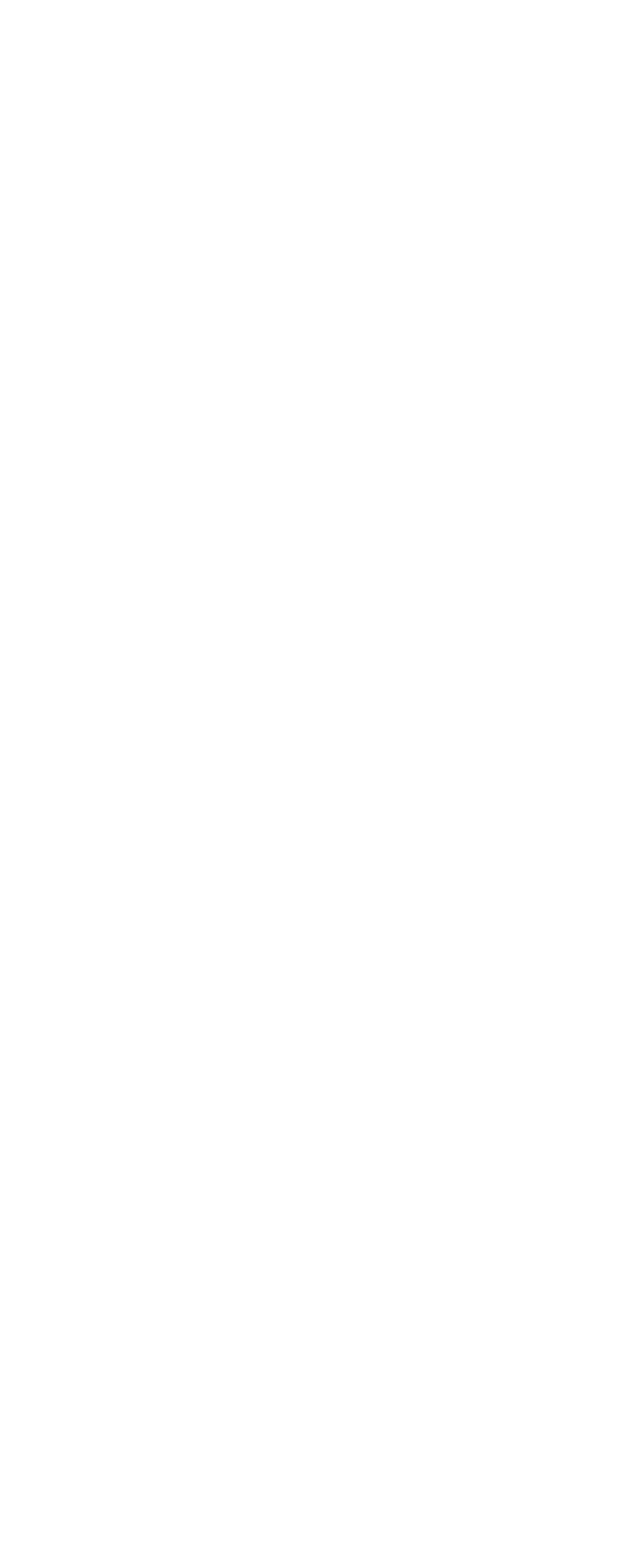How many social media links are present?
We need a detailed and meticulous answer to the question.

There are three social media links present on the webpage, which are Twitter, Pinterest, and LinkedIn, as indicated by their respective links.